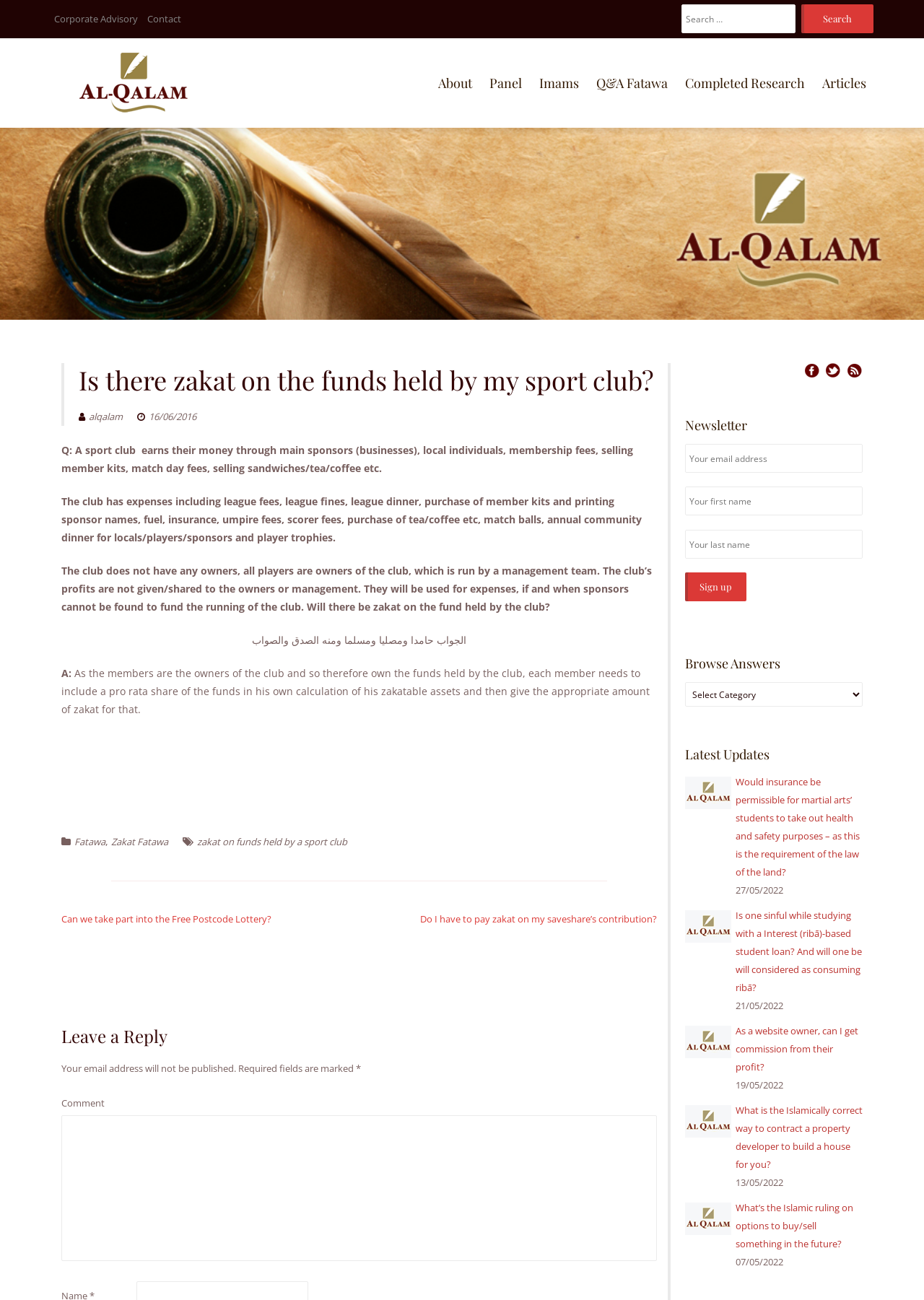What is the topic of the Q&A?
Refer to the image and provide a detailed answer to the question.

The topic of the Q&A is about whether there is zakat on the funds held by a sport club, and the answer explains that each member needs to include a pro rata share of the funds in his own calculation of his zakatable assets and then give the appropriate amount of zakat for that.